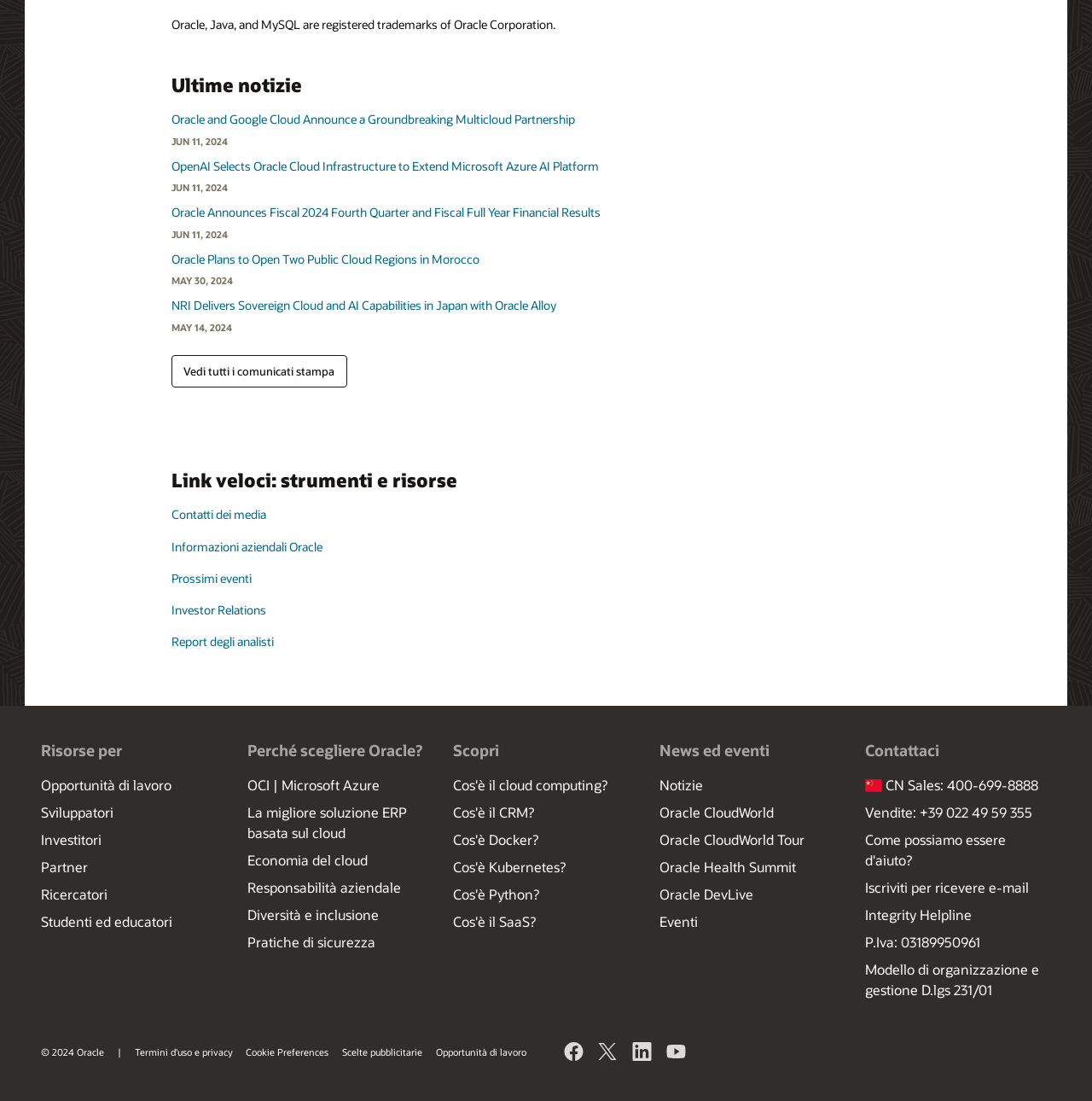Ascertain the bounding box coordinates for the UI element detailed here: "Integrity Helpline". The coordinates should be provided as [left, top, right, bottom] with each value being a float between 0 and 1.

[0.792, 0.822, 0.89, 0.839]